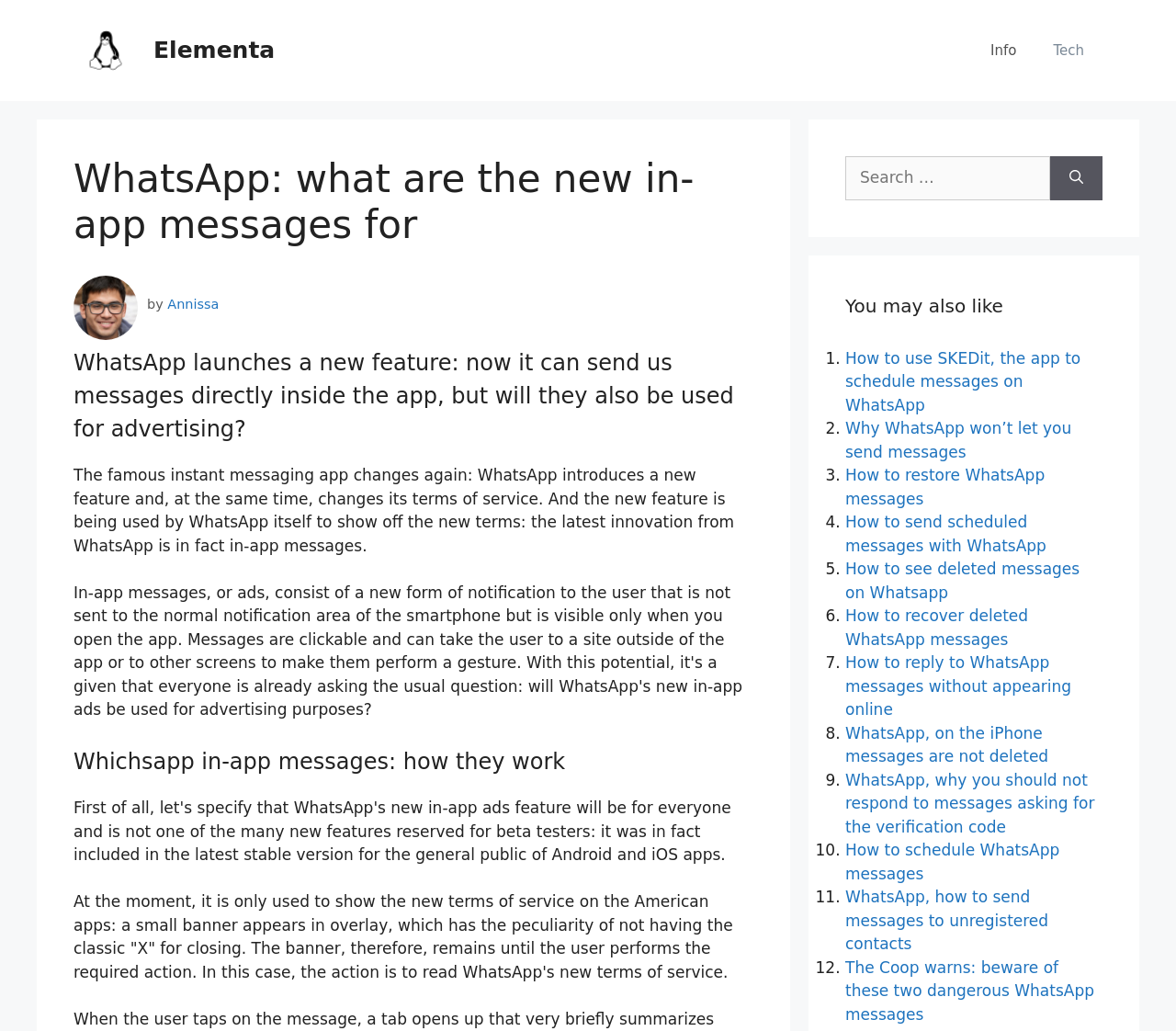Locate the bounding box coordinates of the element's region that should be clicked to carry out the following instruction: "Check the 'You may also like' section". The coordinates need to be four float numbers between 0 and 1, i.e., [left, top, right, bottom].

[0.719, 0.283, 0.938, 0.31]